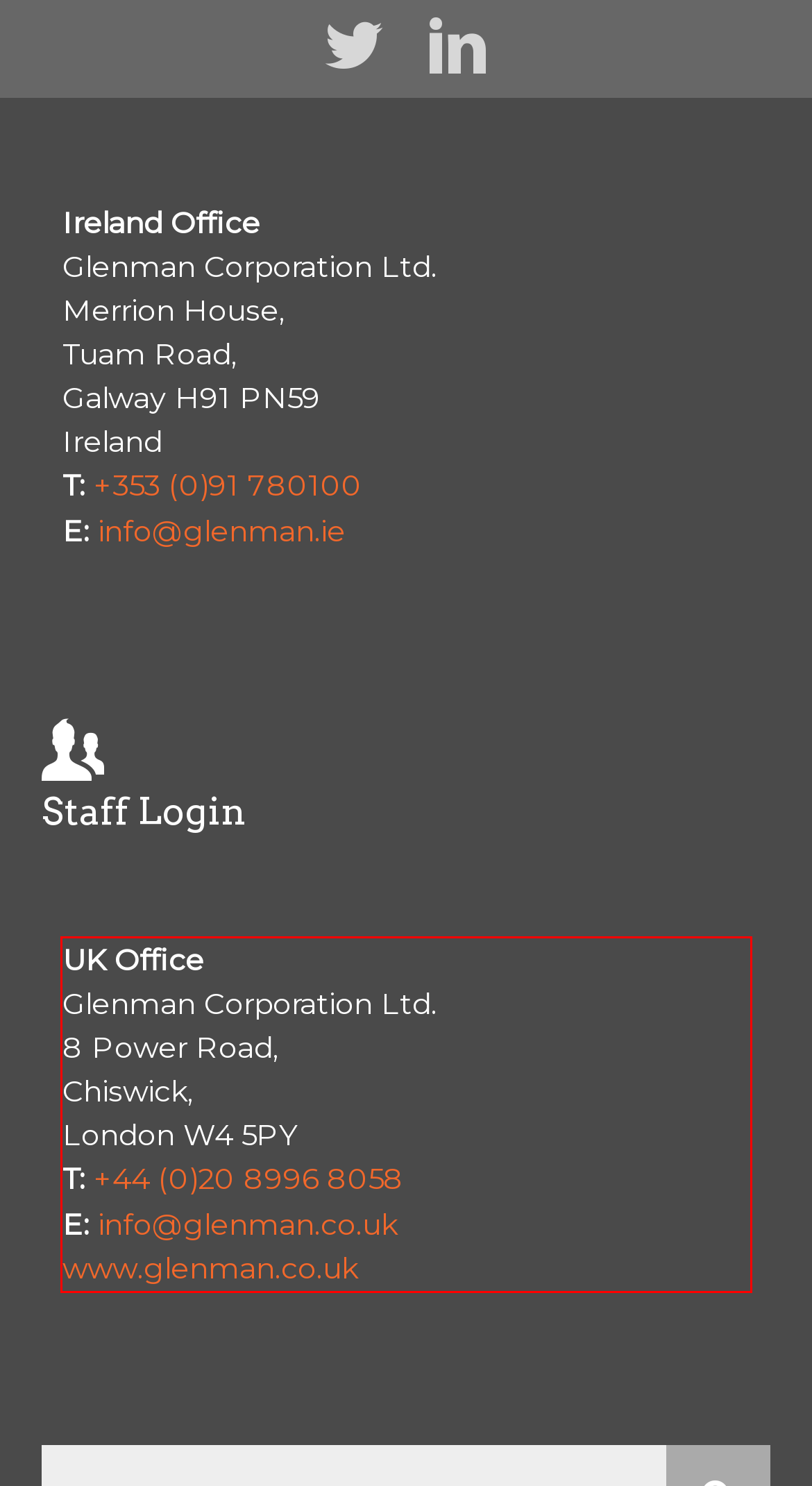You are provided with a screenshot of a webpage featuring a red rectangle bounding box. Extract the text content within this red bounding box using OCR.

UK Office Glenman Corporation Ltd. 8 Power Road, Chiswick, London W4 5PY T: +44 (0)20 8996 8058 E: info@glenman.co.uk www.glenman.co.uk